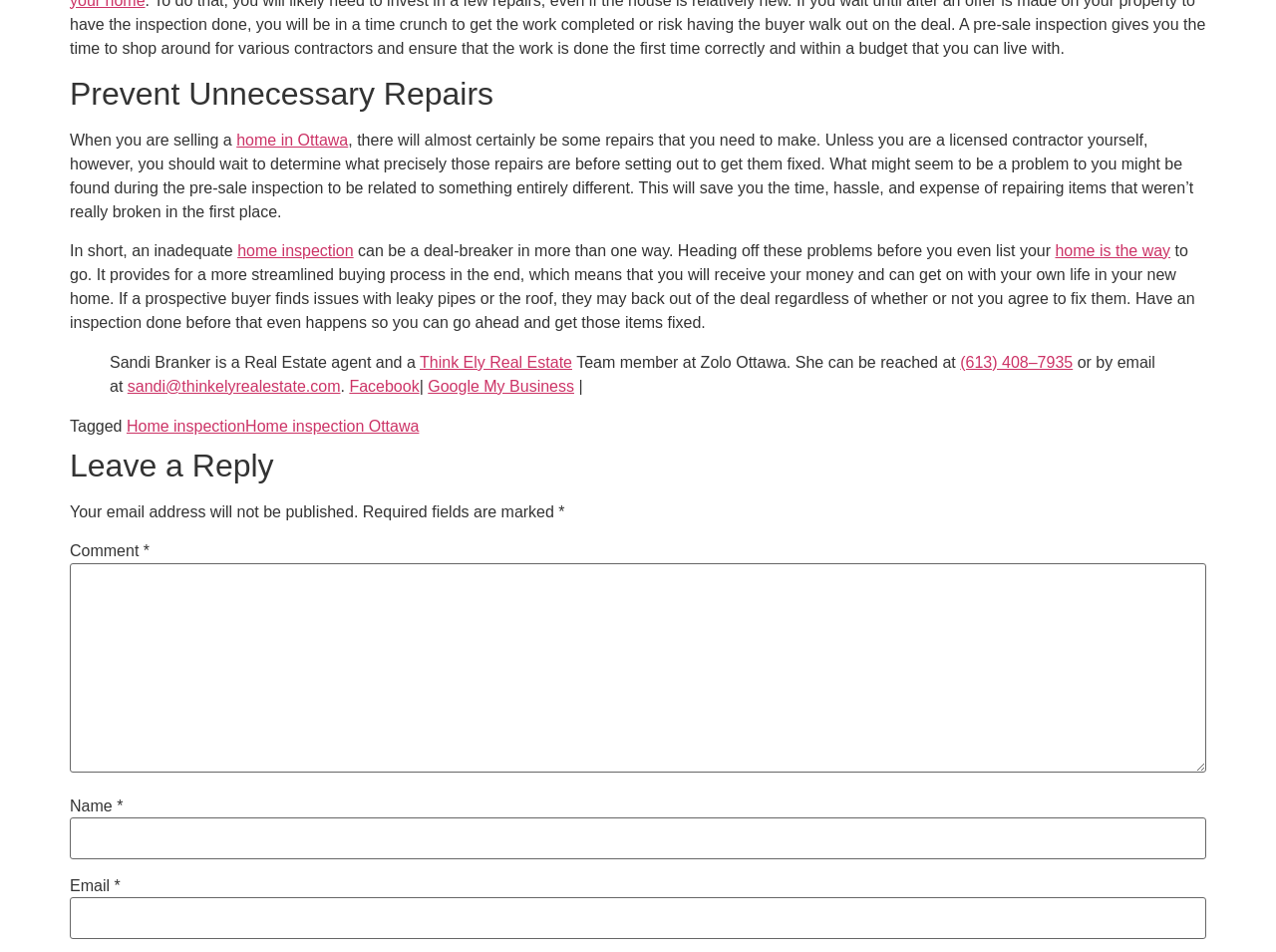What is the topic of the article?
Look at the screenshot and provide an in-depth answer.

The topic of the article can be determined by looking at the headings and links on the webpage. The heading 'Prevent Unnecessary Repairs' and the links 'home inspection' and 'home inspection Ottawa' suggest that the article is about home inspection.